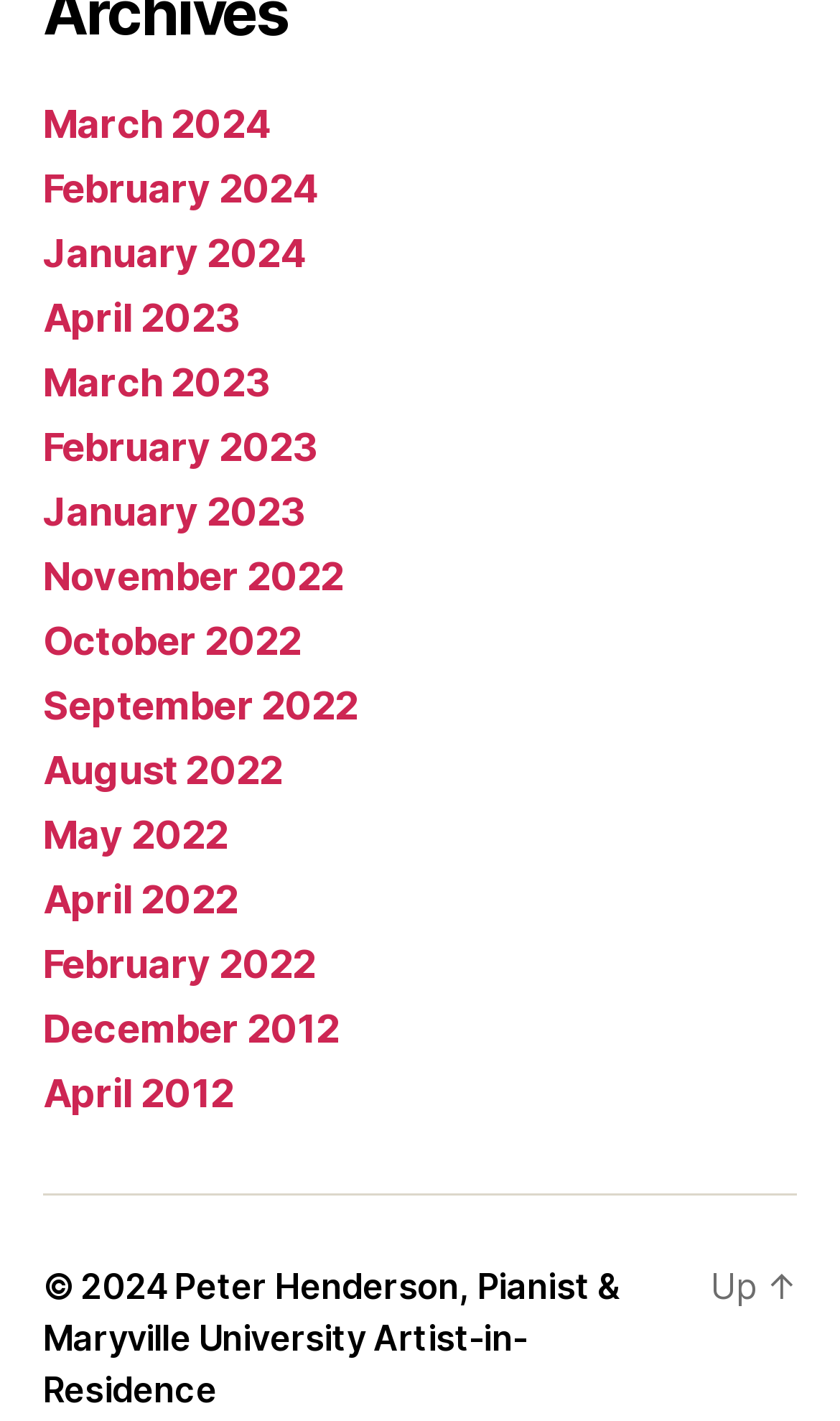Locate the bounding box coordinates of the element's region that should be clicked to carry out the following instruction: "go to March 2024". The coordinates need to be four float numbers between 0 and 1, i.e., [left, top, right, bottom].

[0.051, 0.072, 0.321, 0.104]